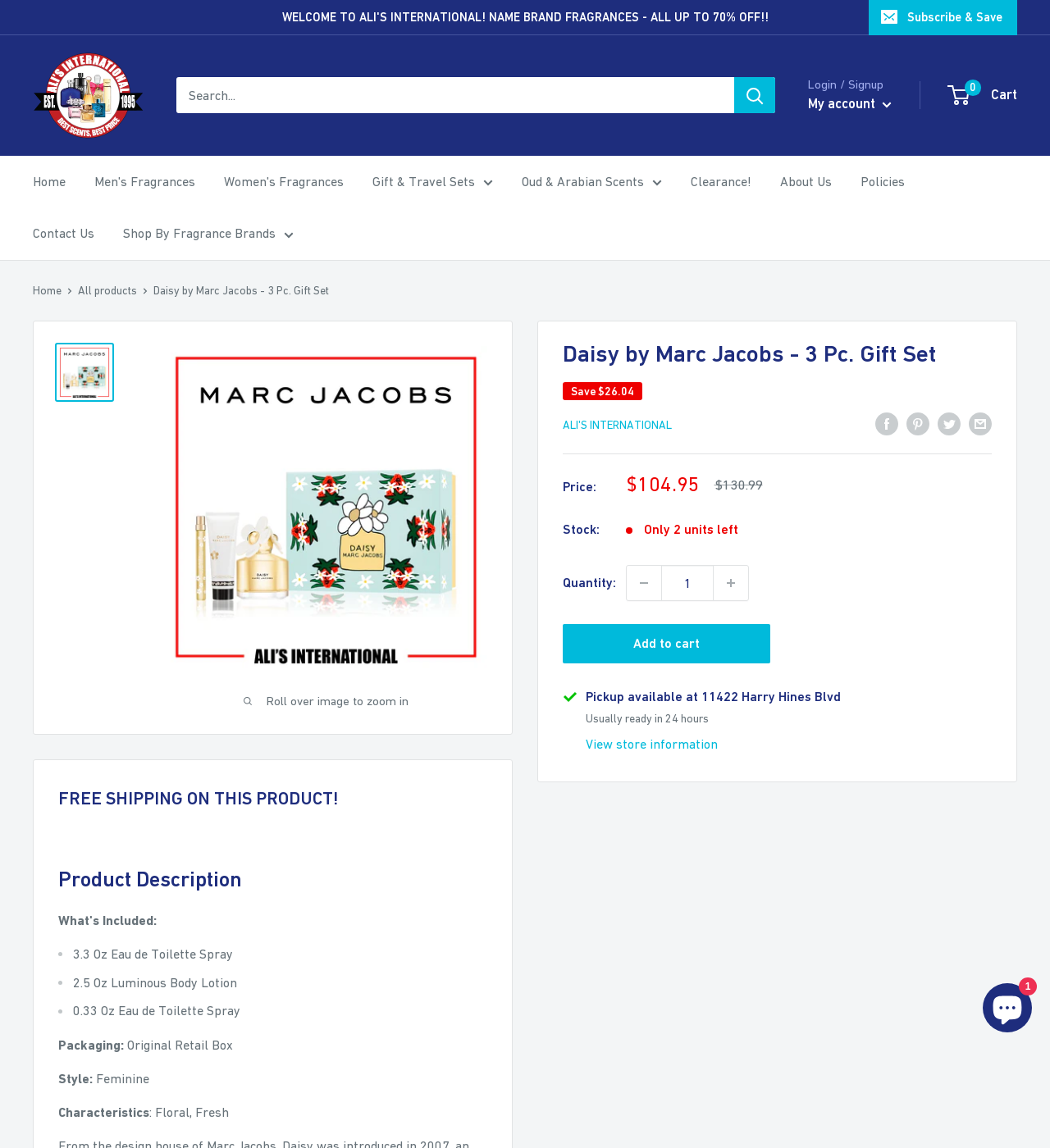Indicate the bounding box coordinates of the clickable region to achieve the following instruction: "View product details."

[0.536, 0.293, 0.945, 0.323]